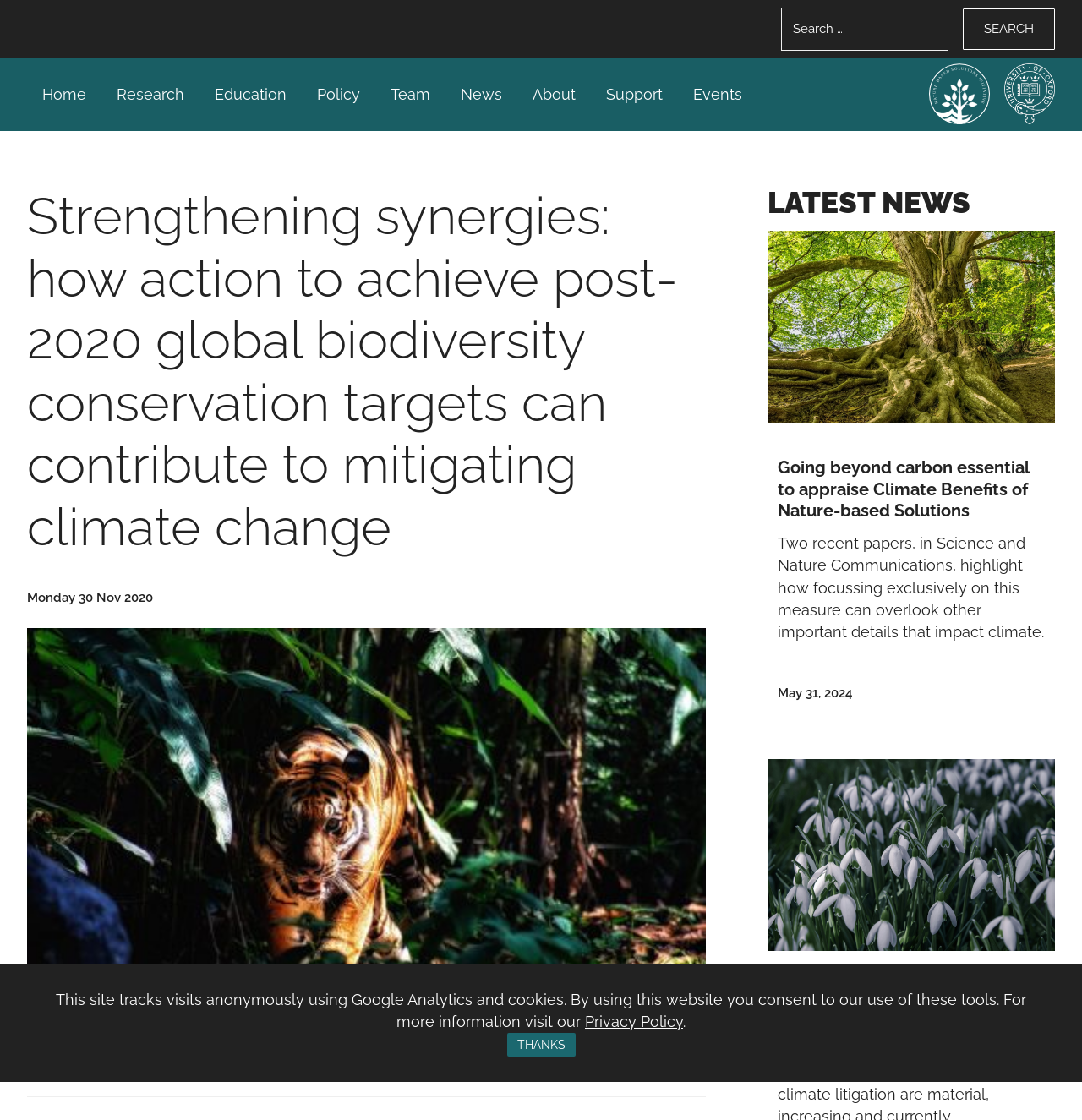Summarize the webpage comprehensively, mentioning all visible components.

The webpage is about the Nature-Based Solutions Initiative, with a focus on strengthening synergies between biodiversity conservation and climate change mitigation. At the top, there is a search bar with a "Search" button to the right. Below the search bar, there are several navigation links, including "Home", "Research", "Education", "Policy", "Team", "News", "About", and "Support".

To the top right, there are two logos: the NbSI logo featuring a mangrove and sea image, and the Oxford University Crest. Below these logos, there is a main heading that reads "Strengthening synergies: how action to achieve post-2020 global biodiversity conservation targets can contribute to mitigating climate change".

The main content area is divided into two sections. On the left, there is a section with a heading that reads "Monday 30 Nov 2020", followed by a figure with an image and a caption that describes the benefits of conservation management for both biodiversity and climate change mitigation.

On the right, there is a section with a heading that reads "LATEST NEWS", featuring several news articles with images and headings. The first article has an image of a tree with roots shown, and the heading "Going beyond carbon essential to appraise Climate Benefits of Nature-based Solutions". The second article has an image of snowdrops, and the heading "Directors’ Duty to Consider Nature".

At the bottom of the page, there is a notice about the website's use of Google Analytics and cookies, with a link to the Privacy Policy. There is also a "THANKS" link.